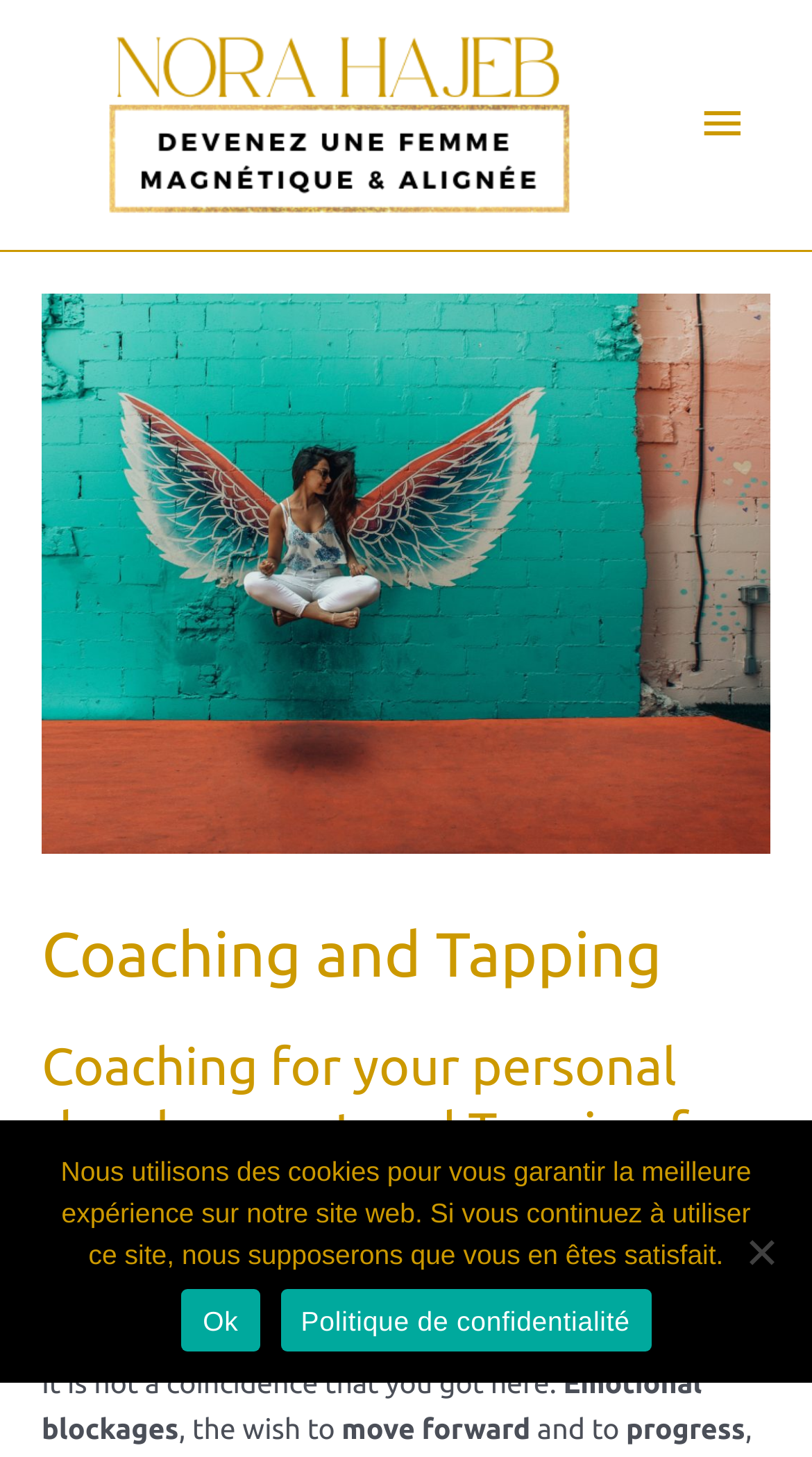Predict the bounding box of the UI element that fits this description: "How To".

None